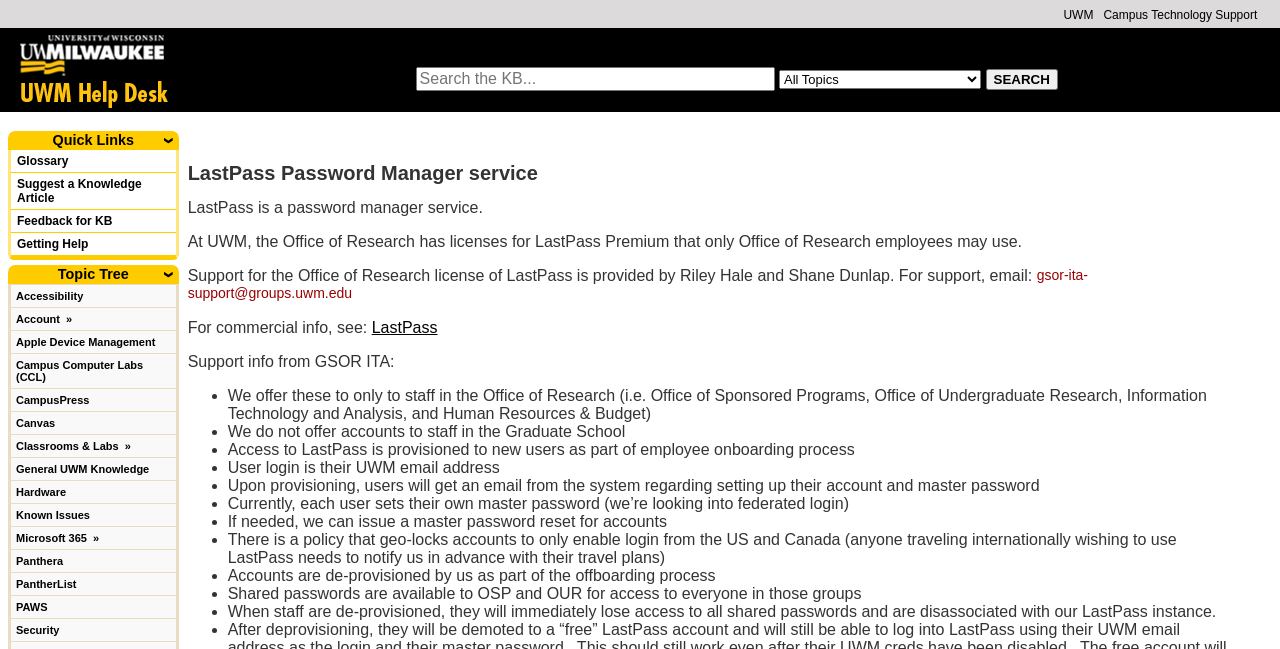Please identify the bounding box coordinates of the clickable element to fulfill the following instruction: "Click on the 'SEARCH' button". The coordinates should be four float numbers between 0 and 1, i.e., [left, top, right, bottom].

[0.77, 0.106, 0.826, 0.139]